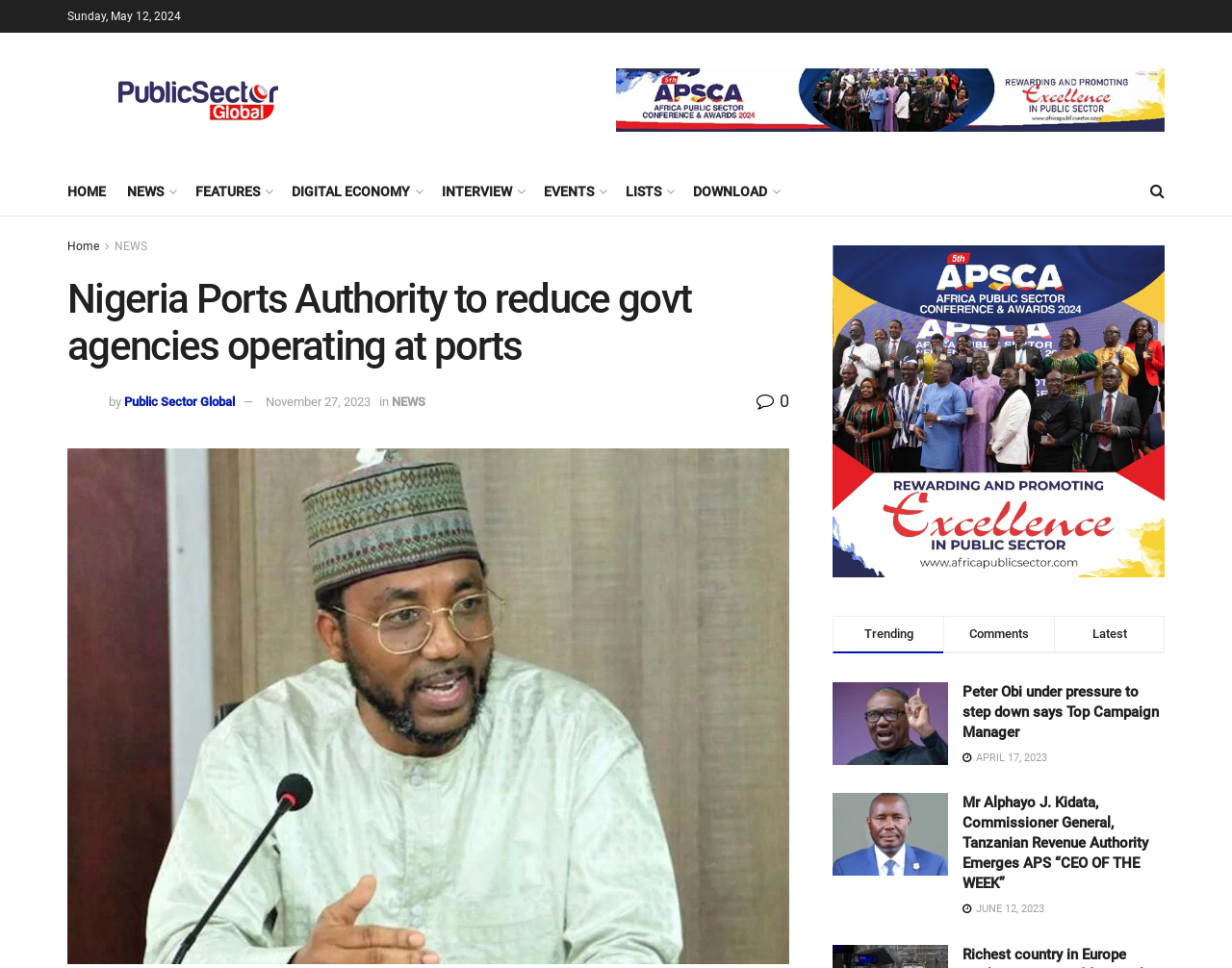How many trending news articles are there?
Make sure to answer the question with a detailed and comprehensive explanation.

I counted the trending news articles by looking at the section with the heading 'Trending', which has three news articles listed below it.